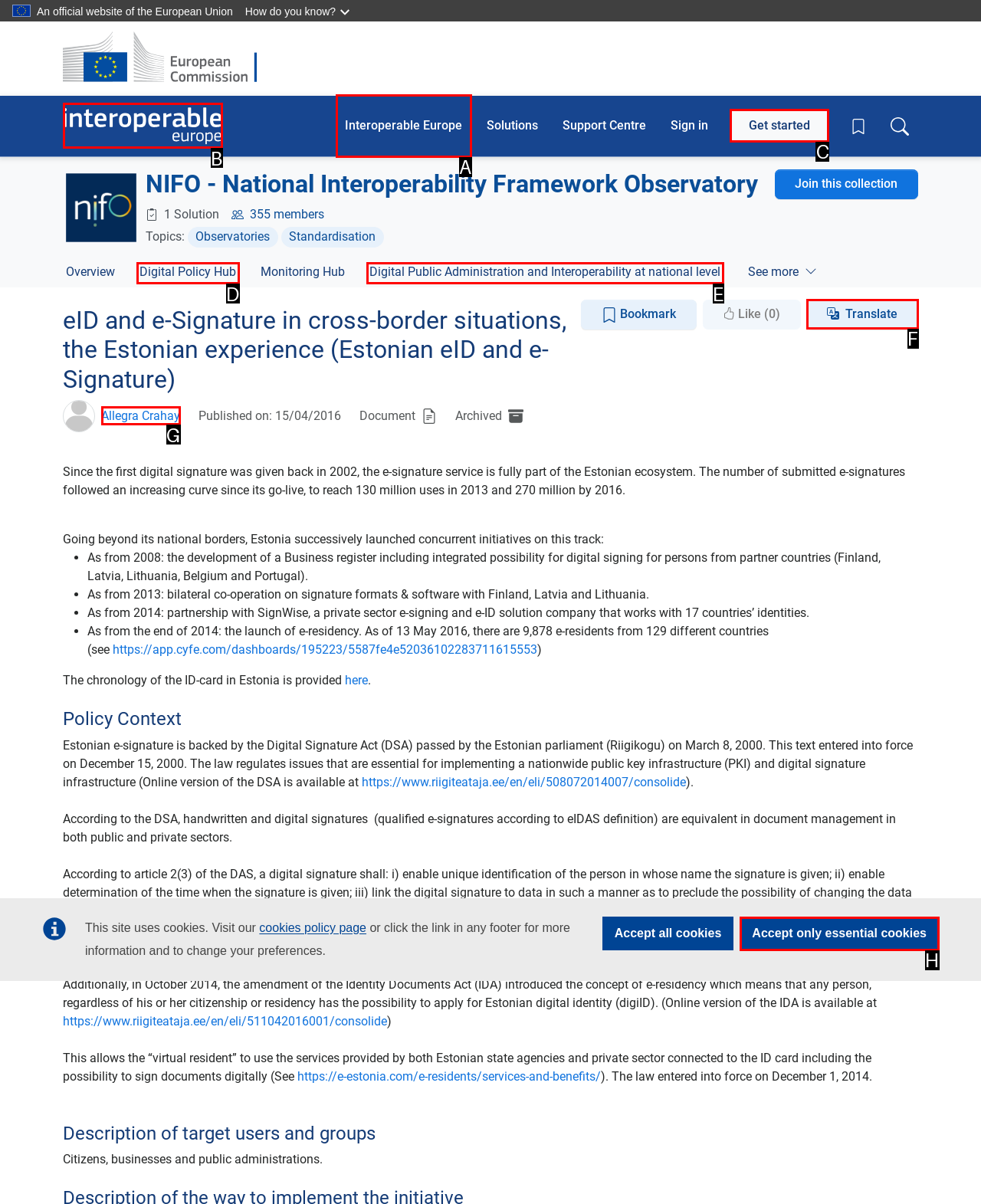To achieve the task: Get started, which HTML element do you need to click?
Respond with the letter of the correct option from the given choices.

C